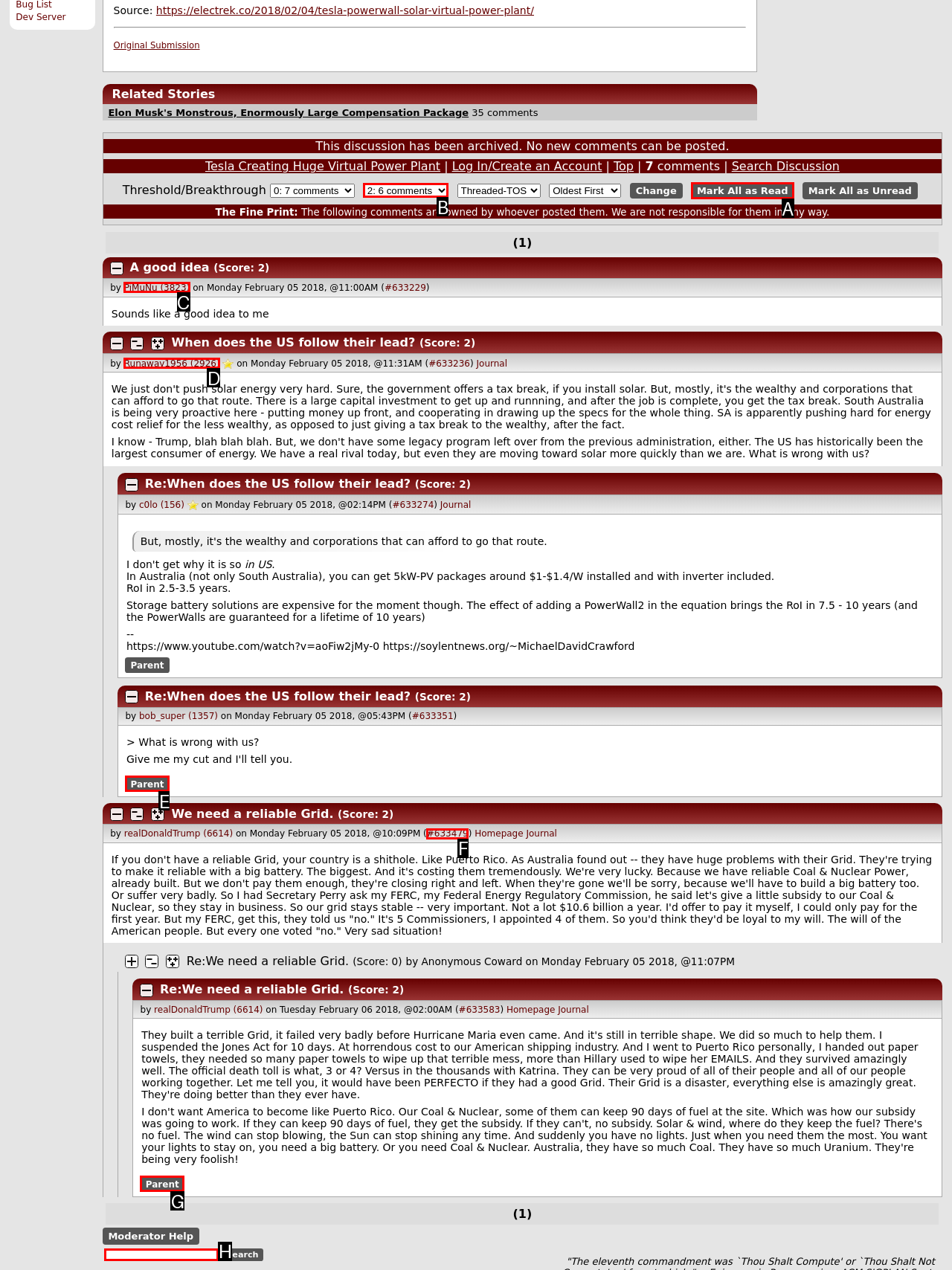Identify which HTML element matches the description: PiMuNu (3823). Answer with the correct option's letter.

C